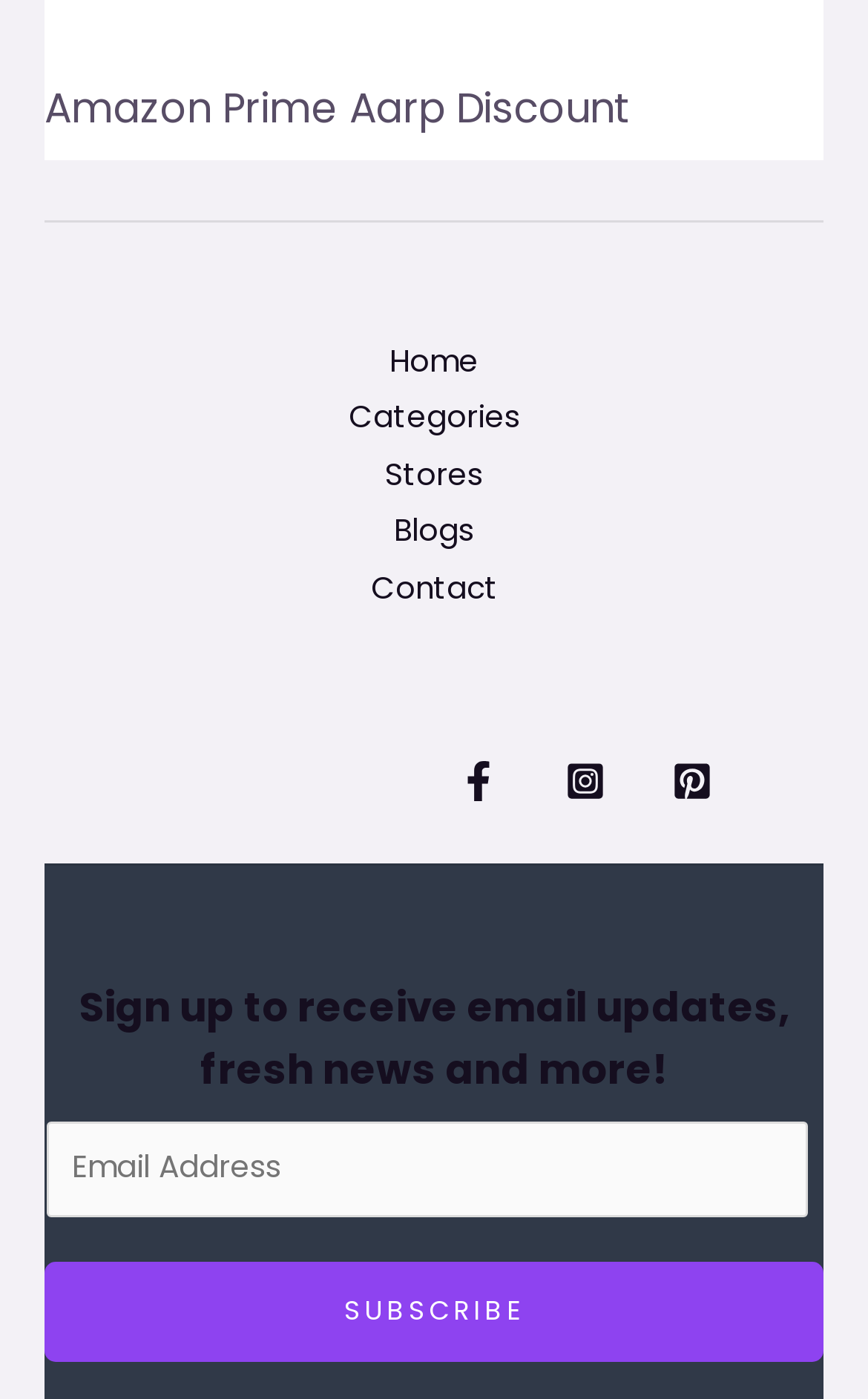Please identify the bounding box coordinates of the clickable element to fulfill the following instruction: "Subscribe to email updates". The coordinates should be four float numbers between 0 and 1, i.e., [left, top, right, bottom].

[0.051, 0.901, 0.949, 0.974]